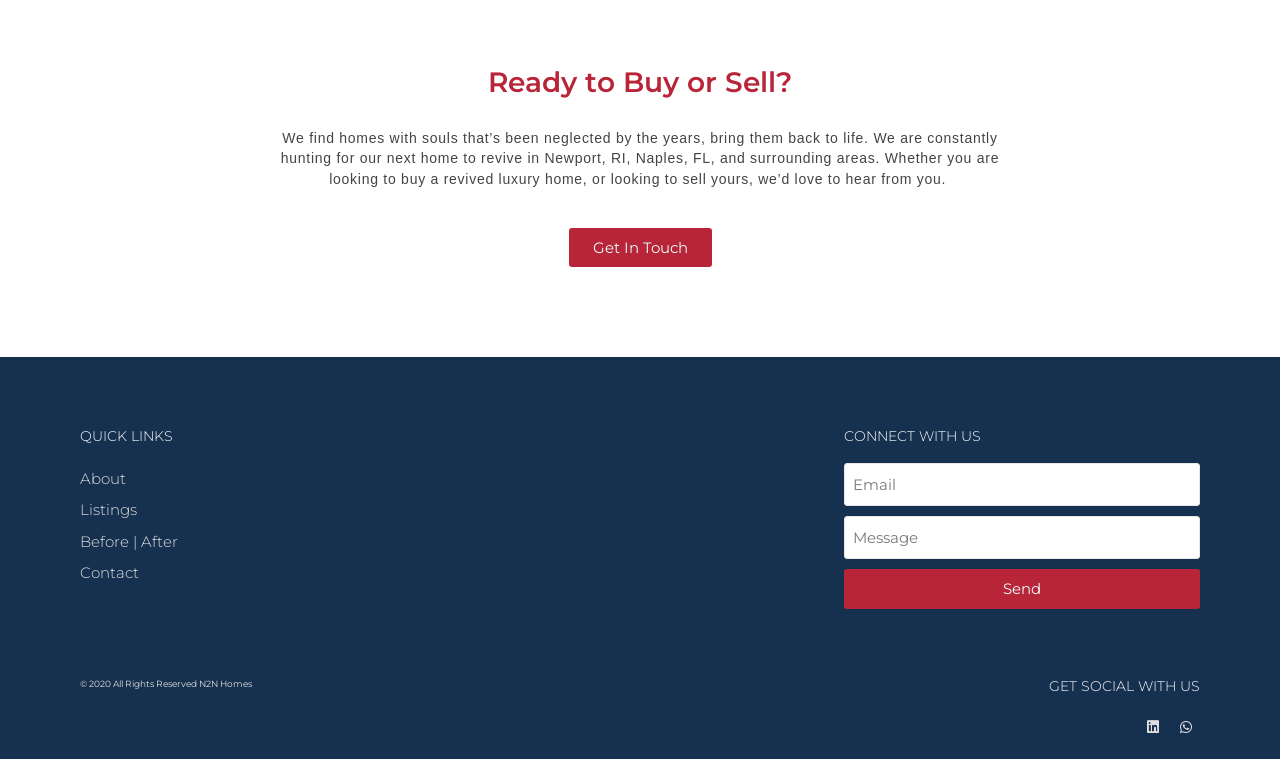From the element description: "Get In Touch", extract the bounding box coordinates of the UI element. The coordinates should be expressed as four float numbers between 0 and 1, in the order [left, top, right, bottom].

[0.444, 0.3, 0.556, 0.352]